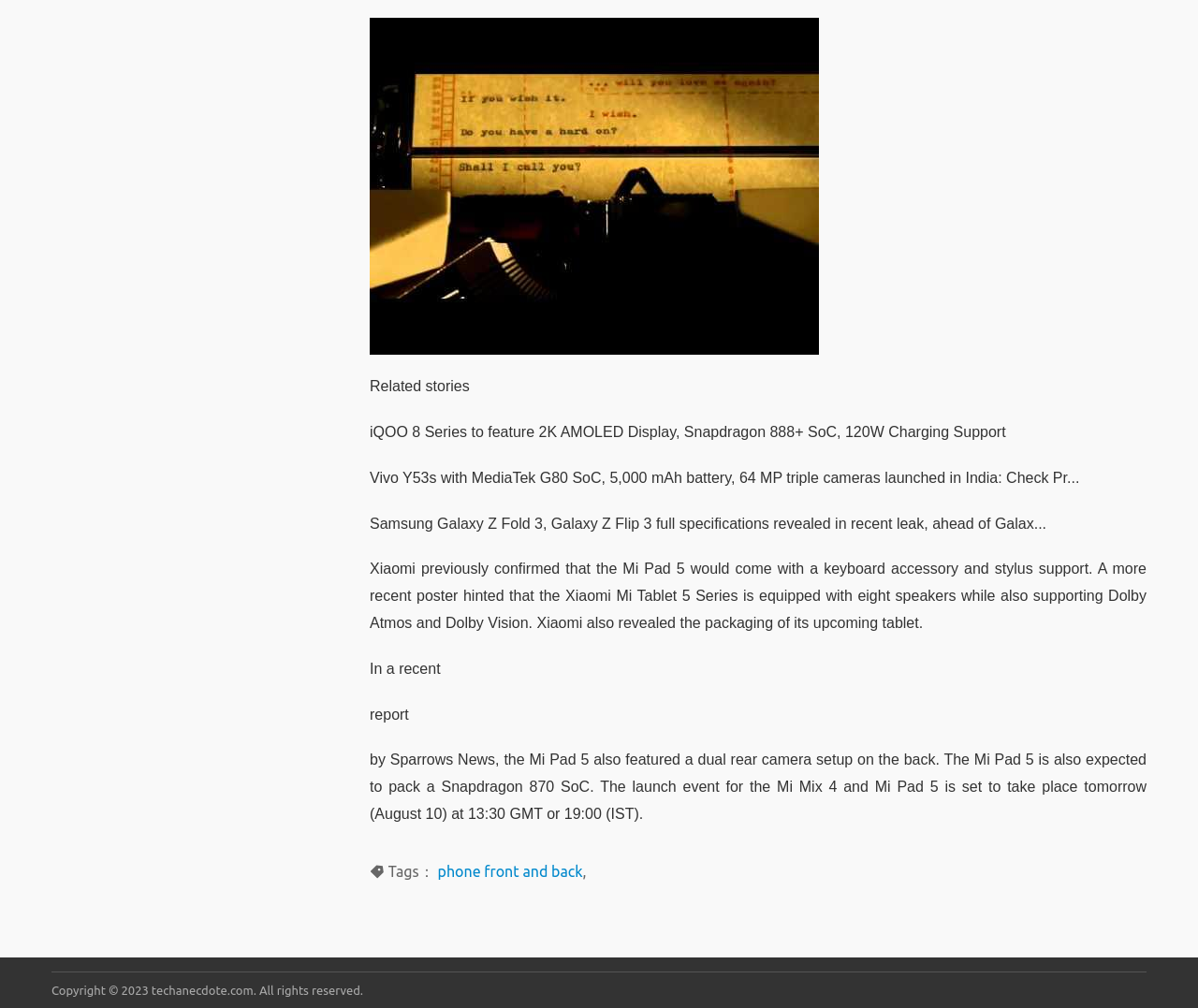What is the name of the upcoming tablet mentioned?
Answer with a single word or phrase by referring to the visual content.

Mi Pad 5